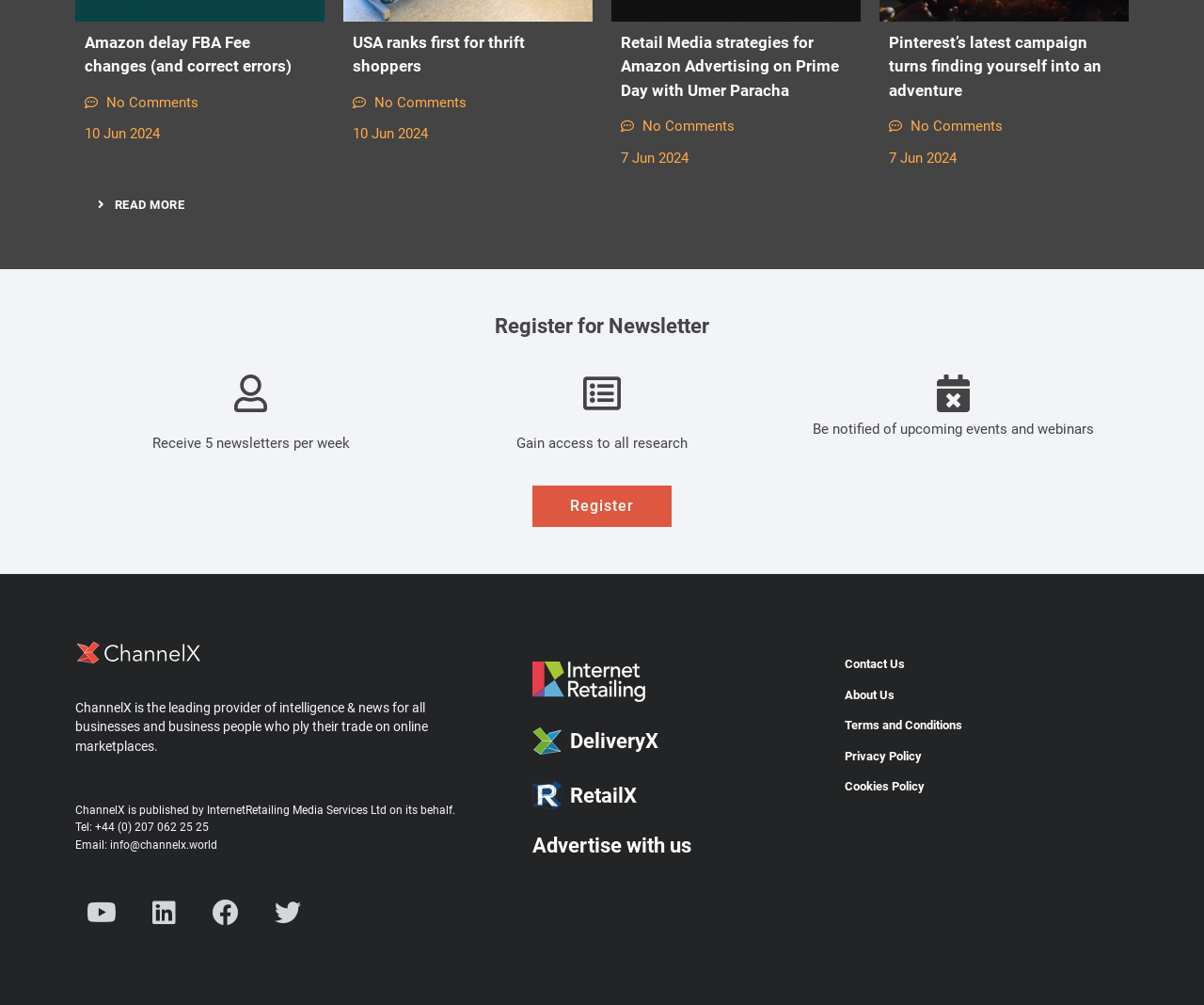Determine the bounding box coordinates of the clickable region to carry out the instruction: "Read more about Amazon delay FBA Fee changes".

[0.07, 0.031, 0.262, 0.078]